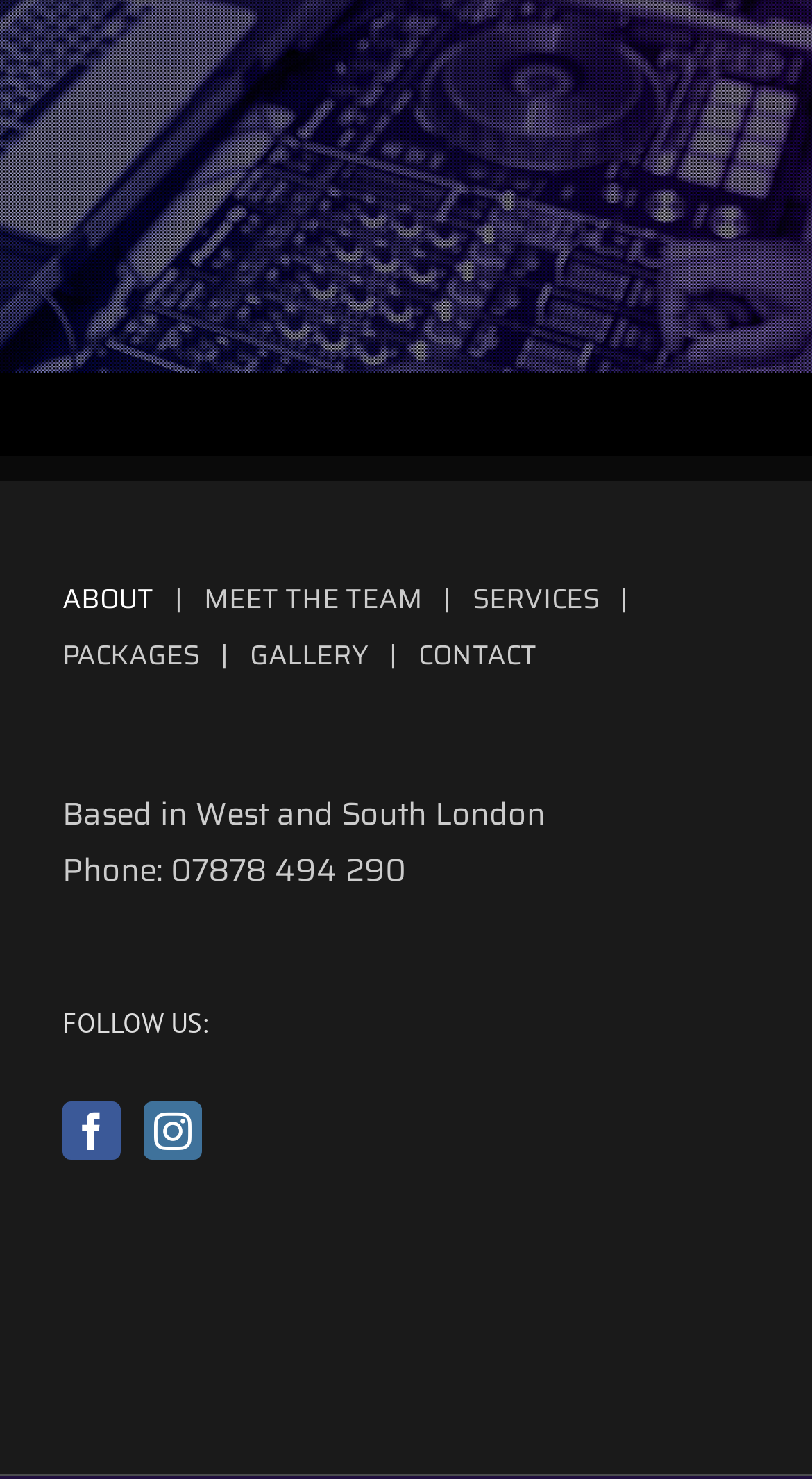Using the details in the image, give a detailed response to the question below:
How many navigation links are there?

By counting the navigation links 'ABOUT', 'MEET THE TEAM', 'SERVICES', 'PACKAGES', 'GALLERY', and 'CONTACT', we can determine that there are 6 navigation links on the webpage.